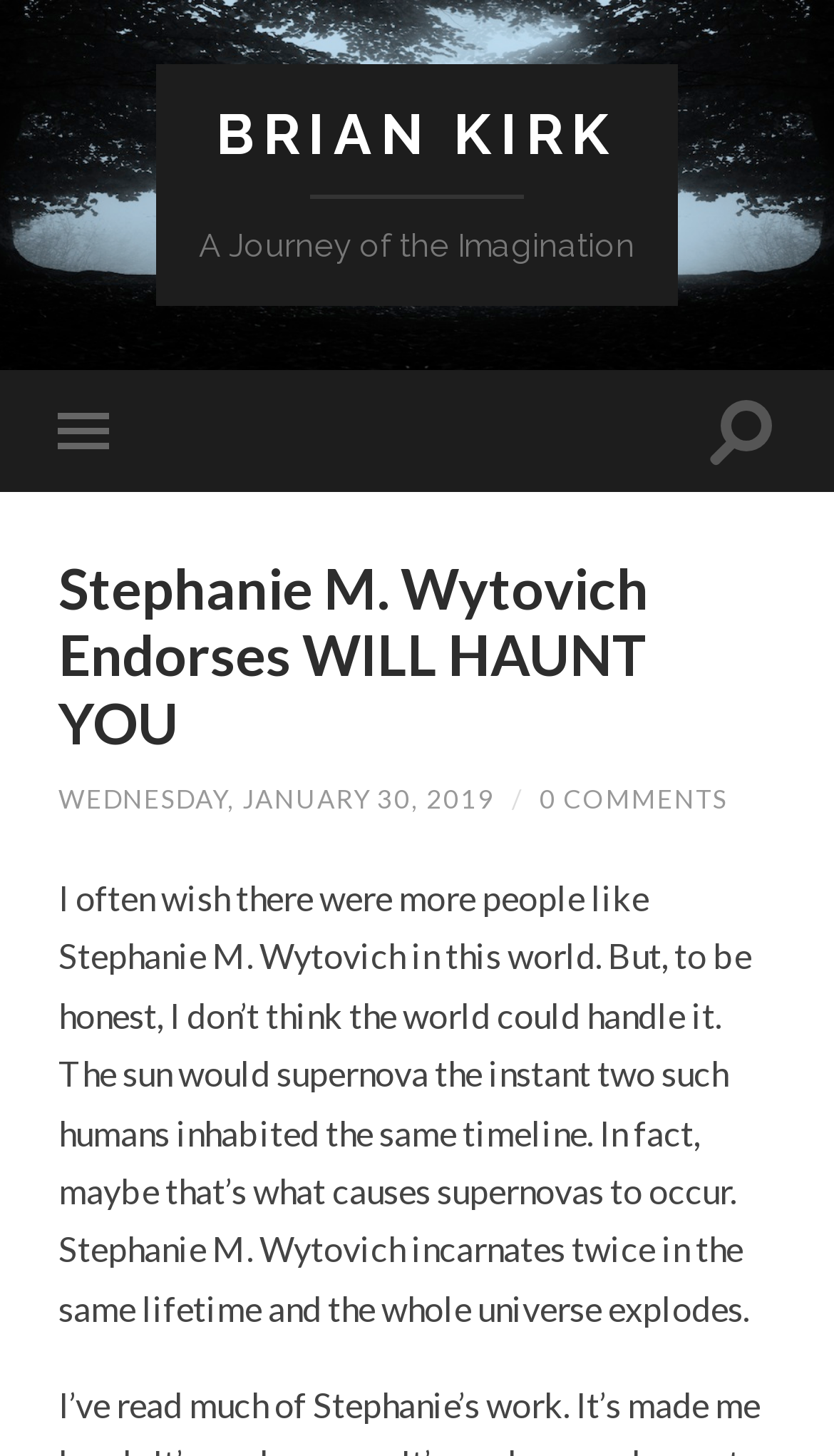Who is the author of the book?
Based on the image, answer the question with as much detail as possible.

The answer can be found by looking at the heading 'BRIAN KIRK' which is a link, indicating that it is the author's name.